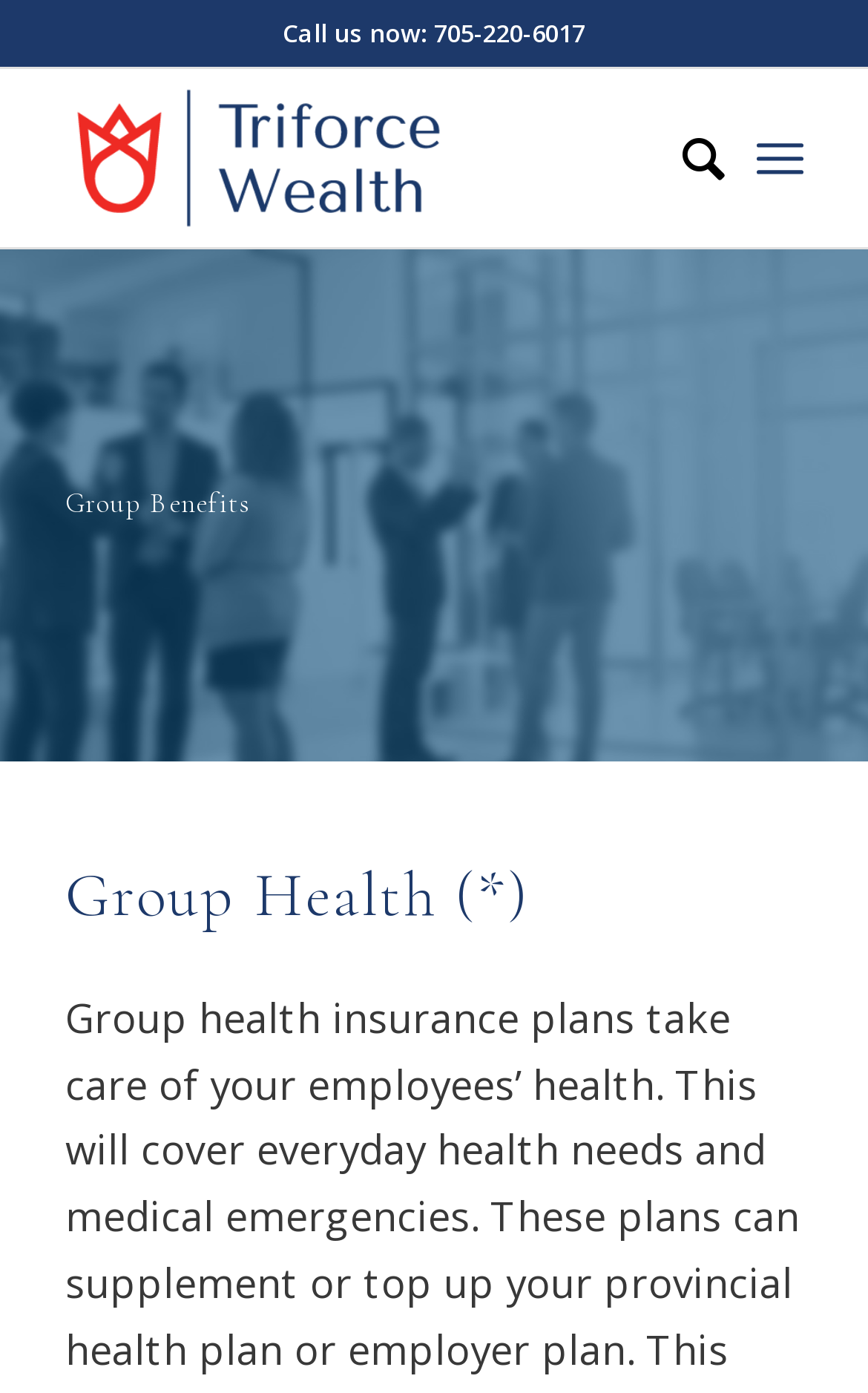What is the main topic of the webpage?
Carefully analyze the image and provide a thorough answer to the question.

The main topic of the webpage is 'Group Benefits', which is indicated by the heading element 'Group Benefits' within the main element.